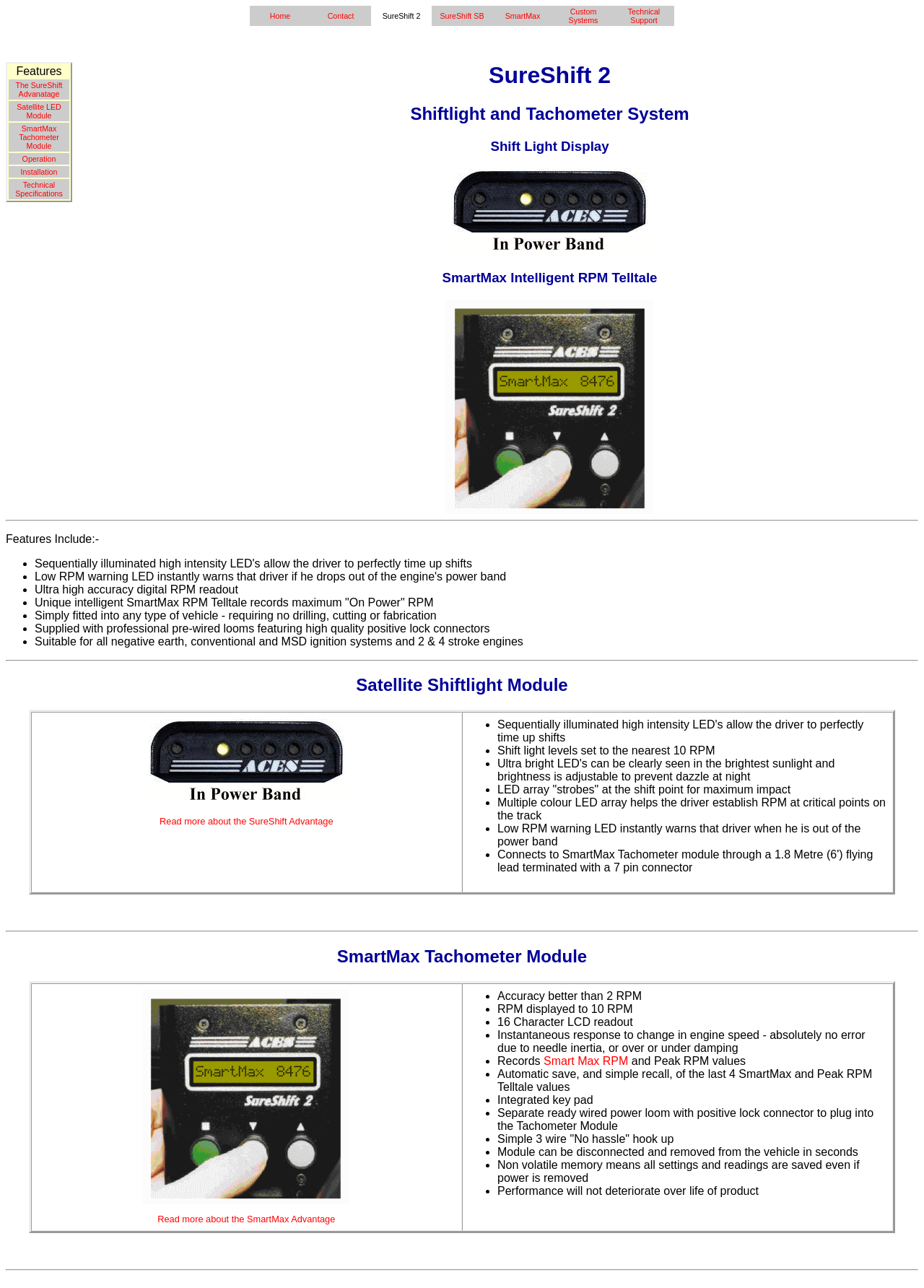Explain the contents of the webpage comprehensively.

The webpage is about SureShift 2, a shift light and tachometer system. At the top, there is a navigation menu with links to different sections, including Home, Contact, SureShift 2, SureShift SB, SmartMax, Custom Systems, and Technical Support.

Below the navigation menu, there is a table with a heading "Features" and several rows with links to different features, including "The SureShift Advantage", "Satellite LED Module", "SmartMax Tachometer Module", "Operation", "Installation", and "Technical Specifications".

To the right of the table, there is a section with a heading "SureShift 2" and several subheadings, including "Shiftlight and Tachometer System", "Shift Light Display", and "SmartMax Intelligent RPM Telltale". There are two images in this section, one below the "Shift Light Display" heading and another below the "SmartMax Intelligent RPM Telltale" heading.

Below this section, there is a horizontal separator, followed by a heading "Features Include:" and a list of bullet points with features of the SureShift 2 system, including "Ultra high accuracy digital RPM readout", "Unique intelligent SmartMax RPM Telltale records maximum 'On Power' RPM", and several others.

Next, there is another horizontal separator, followed by a heading "Satellite Shiftlight Module" and a table with a single row and two columns. The first column has an image and a link to "Read more about the SureShift Advantage", while the second column has a list of features of the Satellite Shiftlight Module, including "Sequentially illuminated high intensity LED's allow the driver to perfectly time up shifts" and several others.

At the very bottom of the page, there is a single line of text with a non-breaking space character.